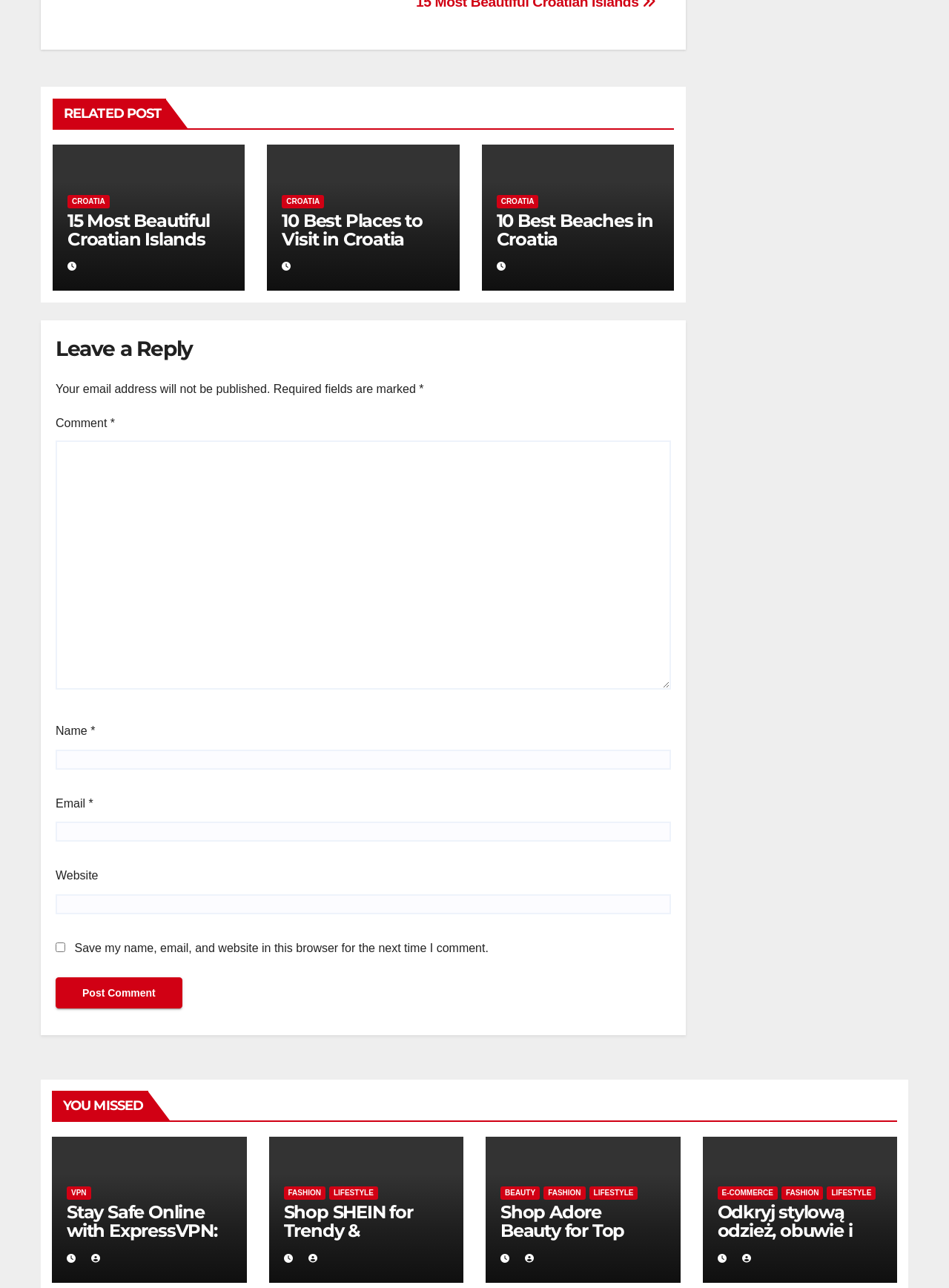Pinpoint the bounding box coordinates of the clickable element to carry out the following instruction: "Read '10 Best Places to Visit in Croatia'."

[0.297, 0.164, 0.468, 0.193]